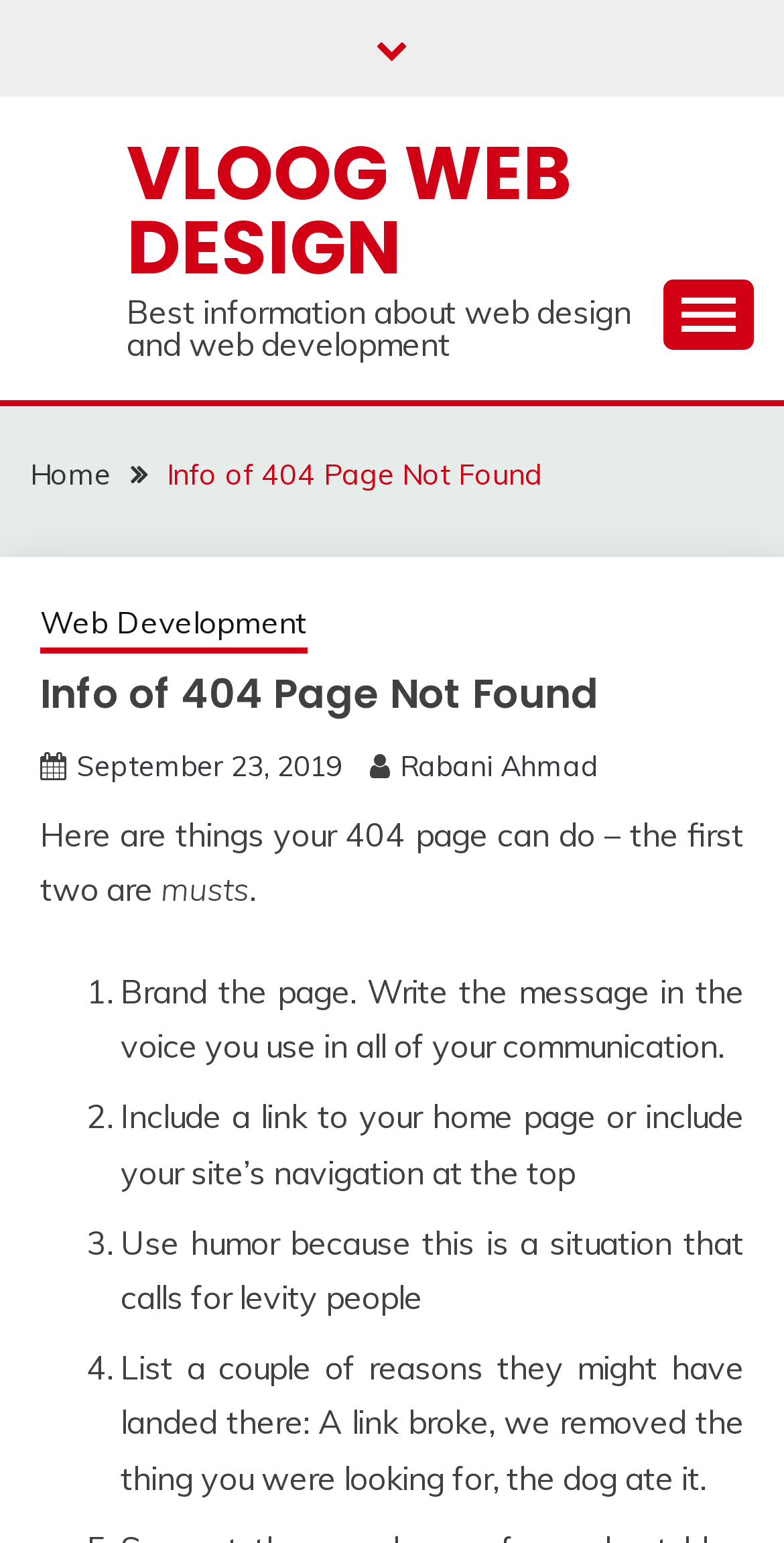Provide the bounding box coordinates of the section that needs to be clicked to accomplish the following instruction: "Click the arrow button."

[0.805, 0.773, 0.923, 0.826]